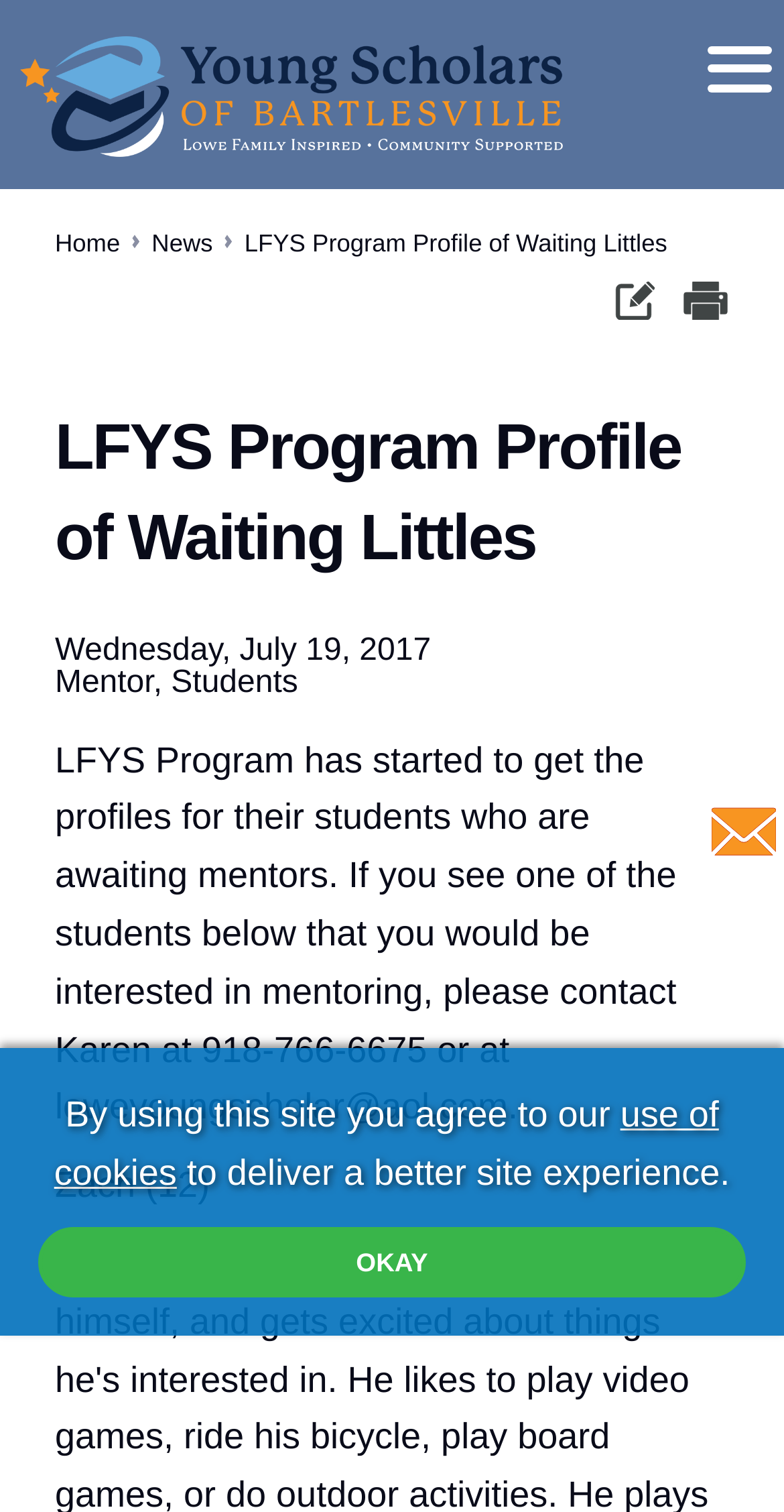Find the bounding box coordinates of the clickable region needed to perform the following instruction: "Print this page". The coordinates should be provided as four float numbers between 0 and 1, i.e., [left, top, right, bottom].

[0.86, 0.186, 0.93, 0.22]